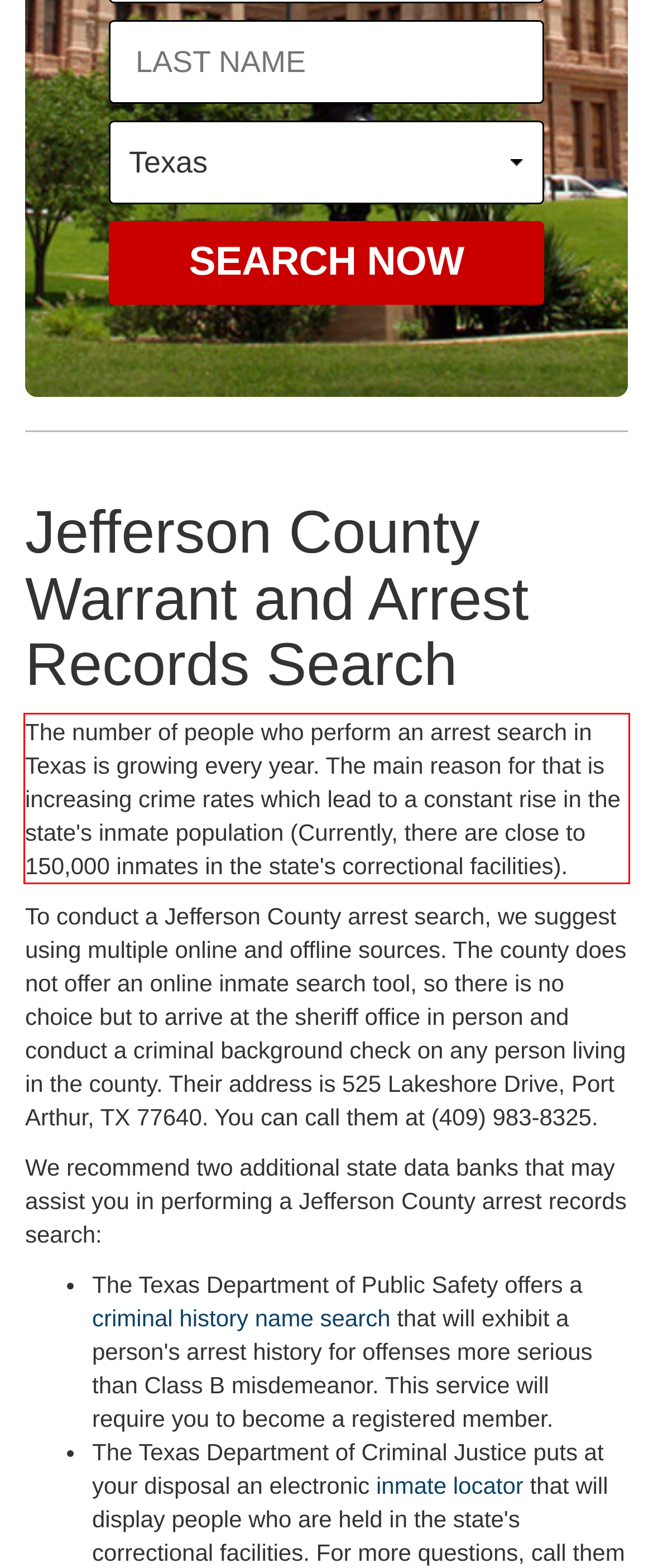Within the screenshot of a webpage, identify the red bounding box and perform OCR to capture the text content it contains.

The number of people who perform an arrest search in Texas is growing every year. The main reason for that is increasing crime rates which lead to a constant rise in the state's inmate population (Currently, there are close to 150,000 inmates in the state's correctional facilities).